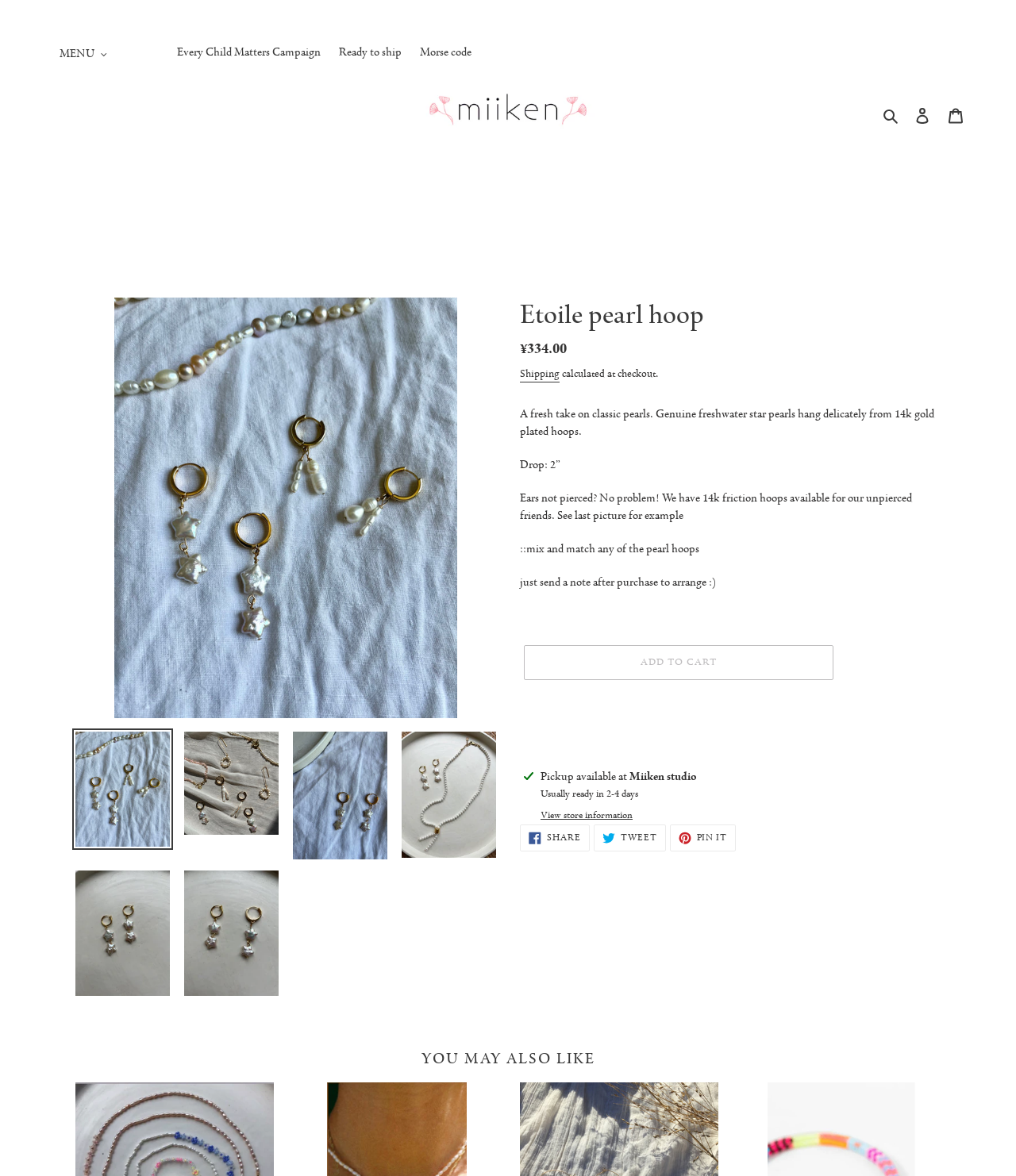What is the price of the product?
Answer the question with as much detail as you can, using the image as a reference.

I found the answer by reading the product description, which states 'Regular price ¥334.00'. This indicates that the price of the product is ¥334.00.